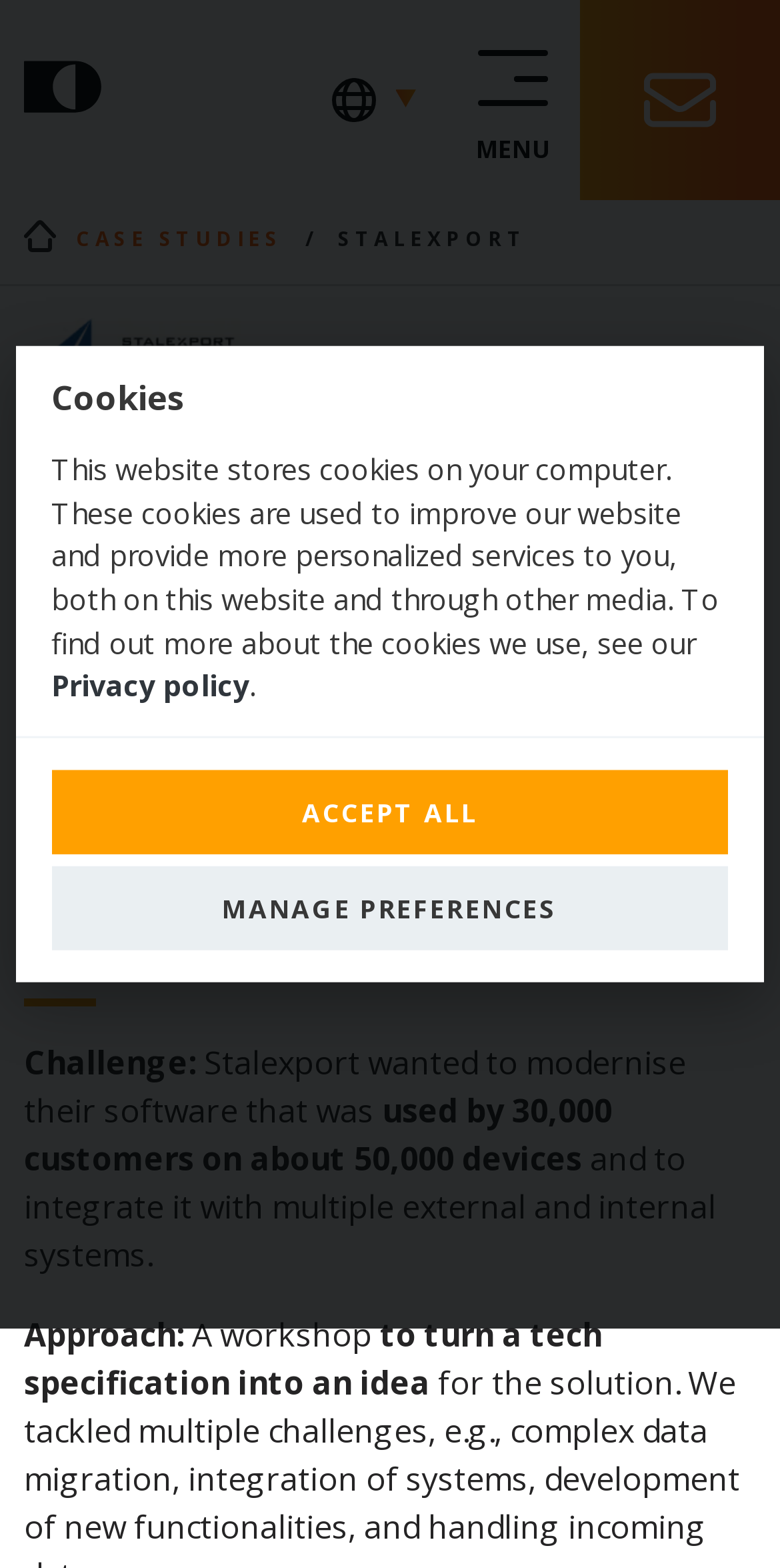Locate the bounding box coordinates of the area that needs to be clicked to fulfill the following instruction: "View case studies". The coordinates should be in the format of four float numbers between 0 and 1, namely [left, top, right, bottom].

[0.097, 0.142, 0.408, 0.161]